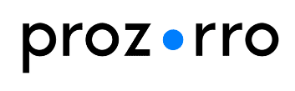Describe all the important aspects and details of the image.

The image features the logo of ProZorro, a prominent electronic procurement system in Ukraine. The design includes the word "proZorro" where the "Zorro" part is accentuated with a bold font. The logo's color scheme is primarily black and blue, with the blue dot serving as a key visual element that emphasizes transparency and modernity in public procurement. ProZorro is known for promoting open and competitive procurement processes, thus enhancing accountability and reducing corruption in government contracts. The logo reflects its mission to provide a clear and efficient platform for government buys, accessible to all stakeholders involved in procurement, including suppliers and governmental agencies.